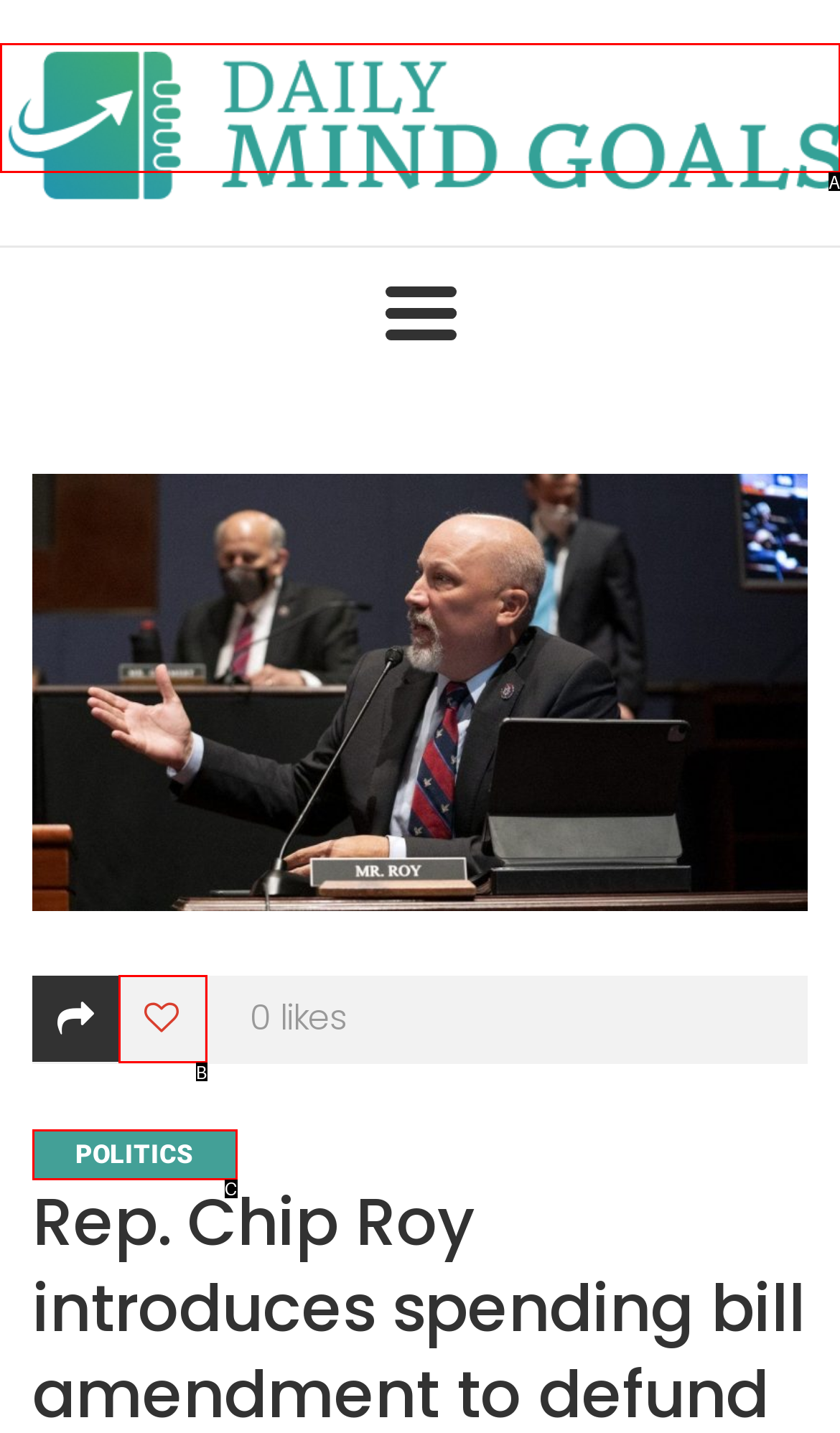Find the option that fits the given description: title="like me"
Answer with the letter representing the correct choice directly.

B